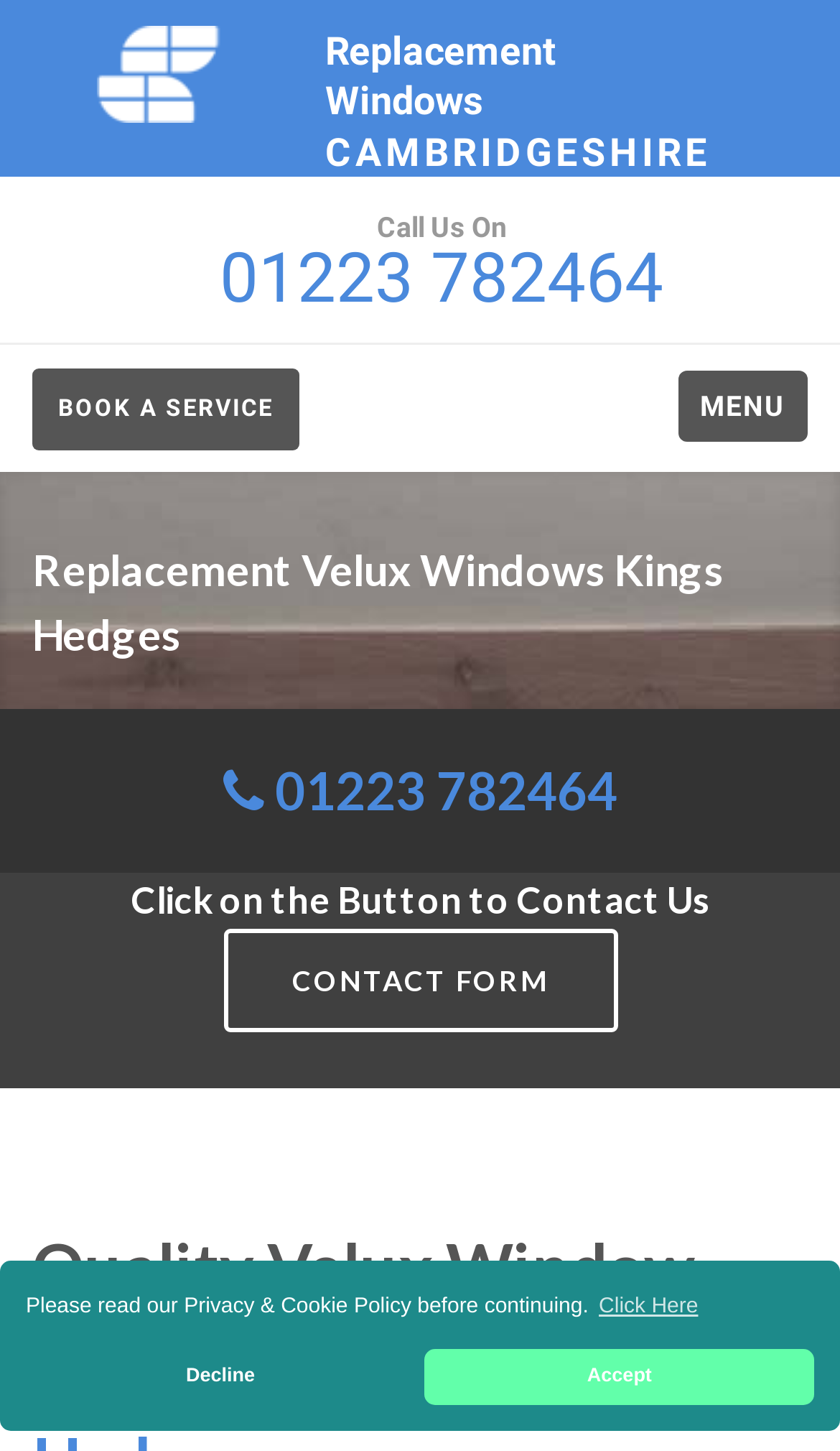Describe the webpage meticulously, covering all significant aspects.

This webpage is about Replacement Windows Kings Hedges, a local window business in Cambridgeshire. At the top of the page, there is a logo of Replacement Windows Cambridgeshire, which is an image. Below the logo, there is a section with three buttons: "BOOK A SERVICE", "MENU", and a phone number "01223 782464" with a heading "Replacement Velux Windows Kings Hedges". 

On the top-right corner, there is a button with a icon, which is not described. 

In the middle of the page, there is a prominent heading "Replacement Velux Windows Kings Hedges" followed by a subheading with a phone number "01223 782464" and a call-to-action "CONTACT FORM". 

At the bottom of the page, there is a cookie consent dialog with three buttons: "learn more about cookies", "dismiss cookie message", and "allow cookies". The dialog also contains a static text "Please read our Privacy & Cookie Policy before continuing."